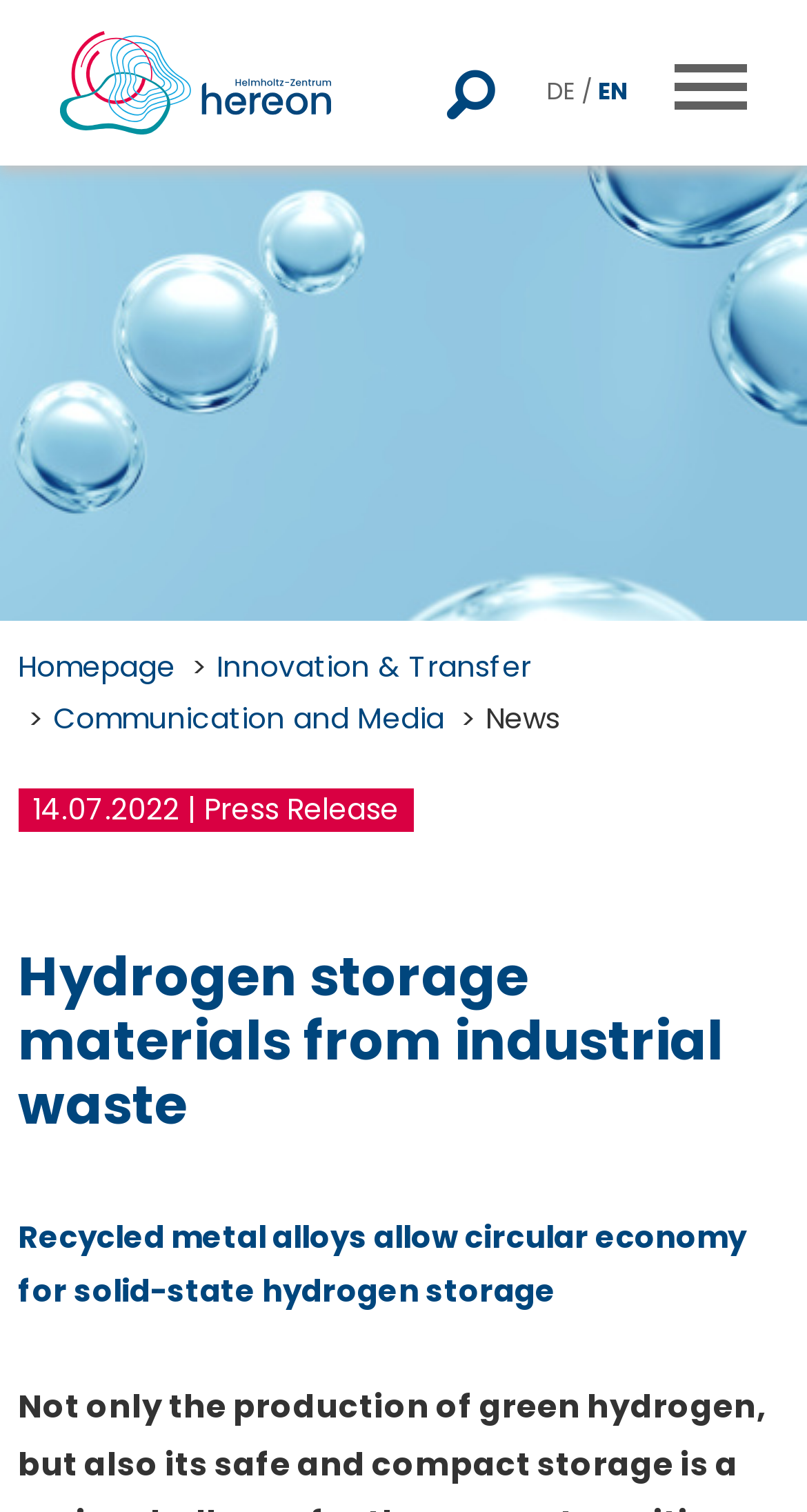Can you identify and provide the main heading of the webpage?

Hydrogen storage materials from industrial waste